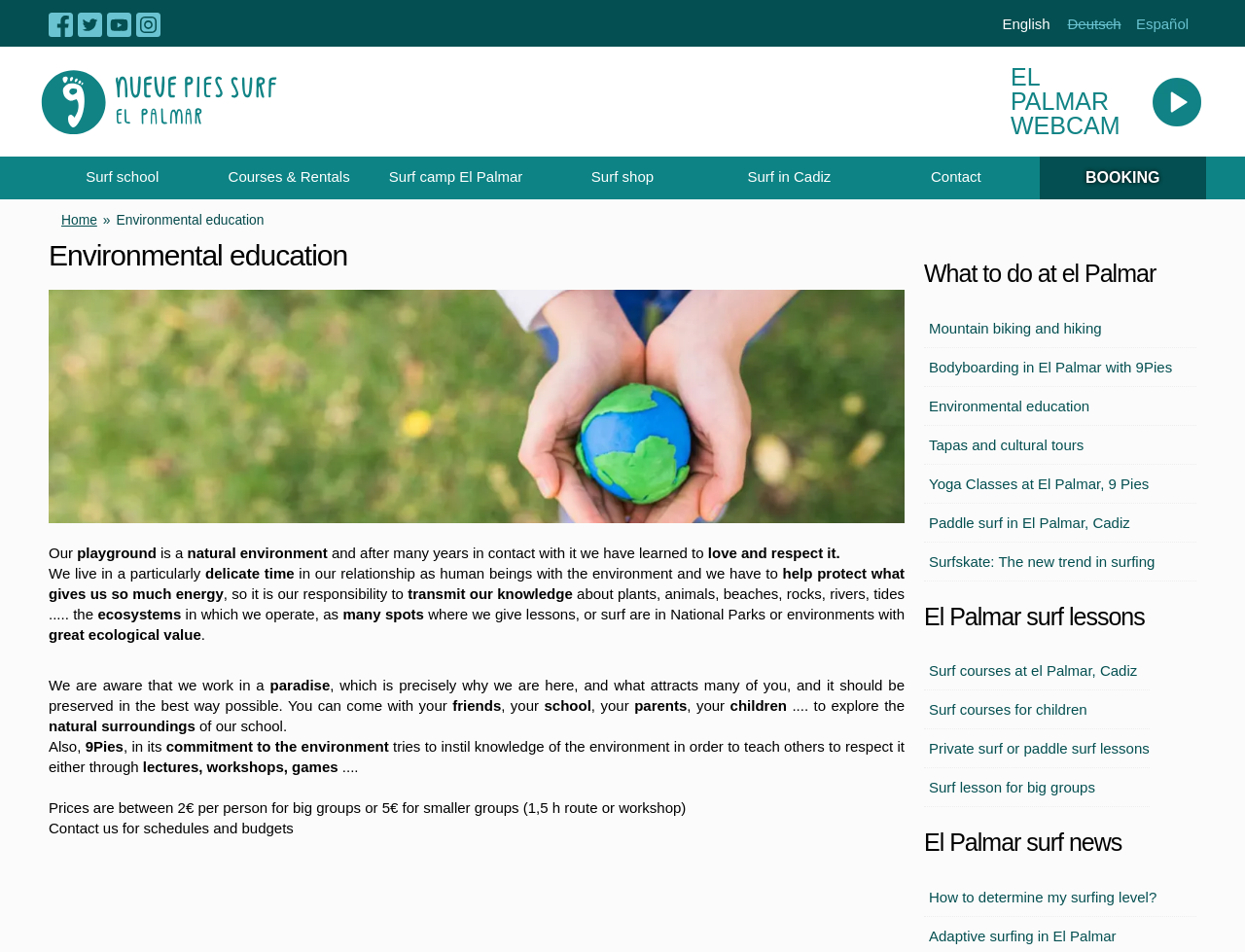Predict the bounding box coordinates for the UI element described as: "English". The coordinates should be four float numbers between 0 and 1, presented as [left, top, right, bottom].

[0.805, 0.016, 0.843, 0.033]